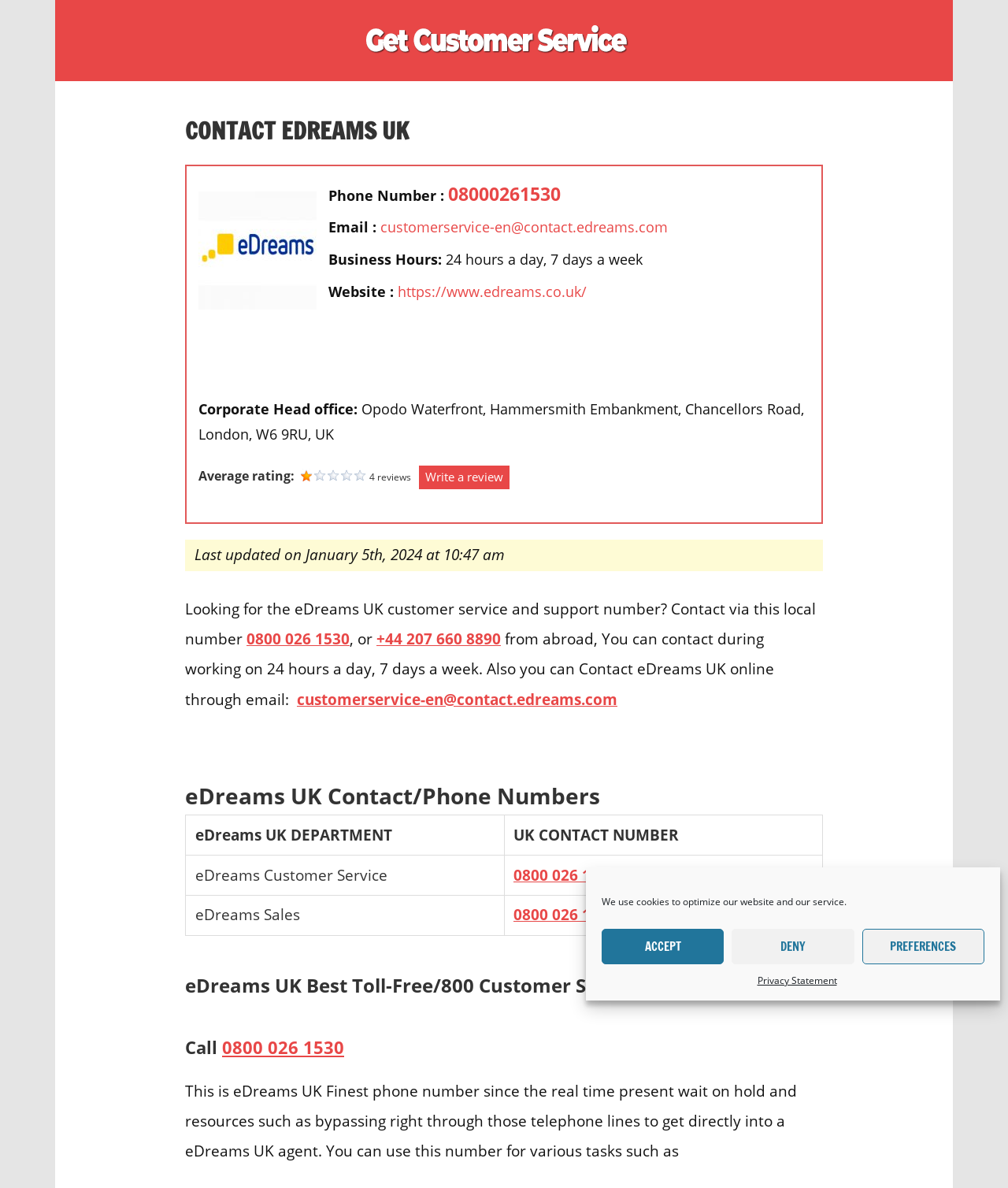Identify the bounding box for the element characterized by the following description: "Accept".

[0.597, 0.782, 0.718, 0.812]